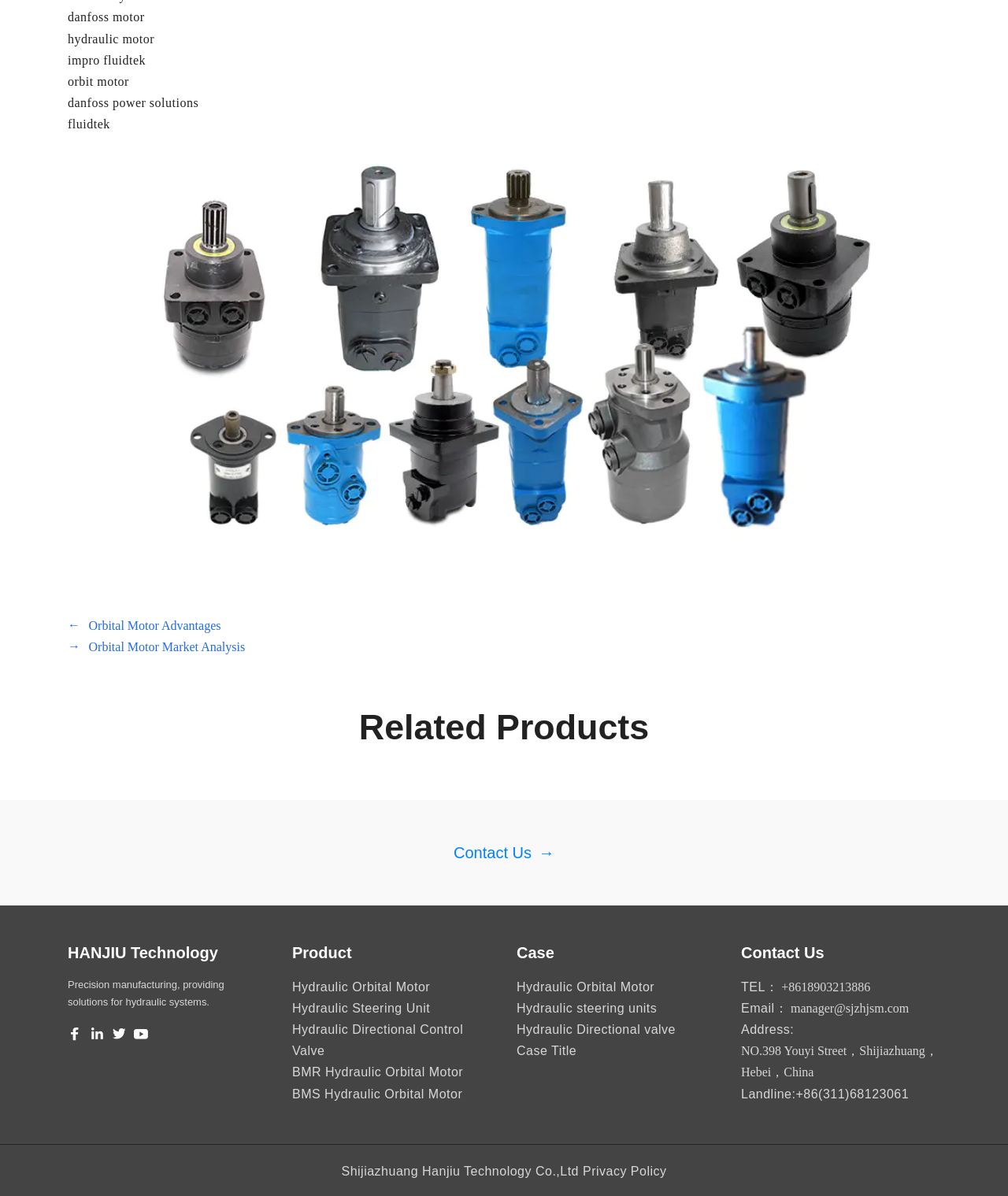Please pinpoint the bounding box coordinates for the region I should click to adhere to this instruction: "Click on Orbital Motor Advantages".

[0.088, 0.514, 0.219, 0.532]